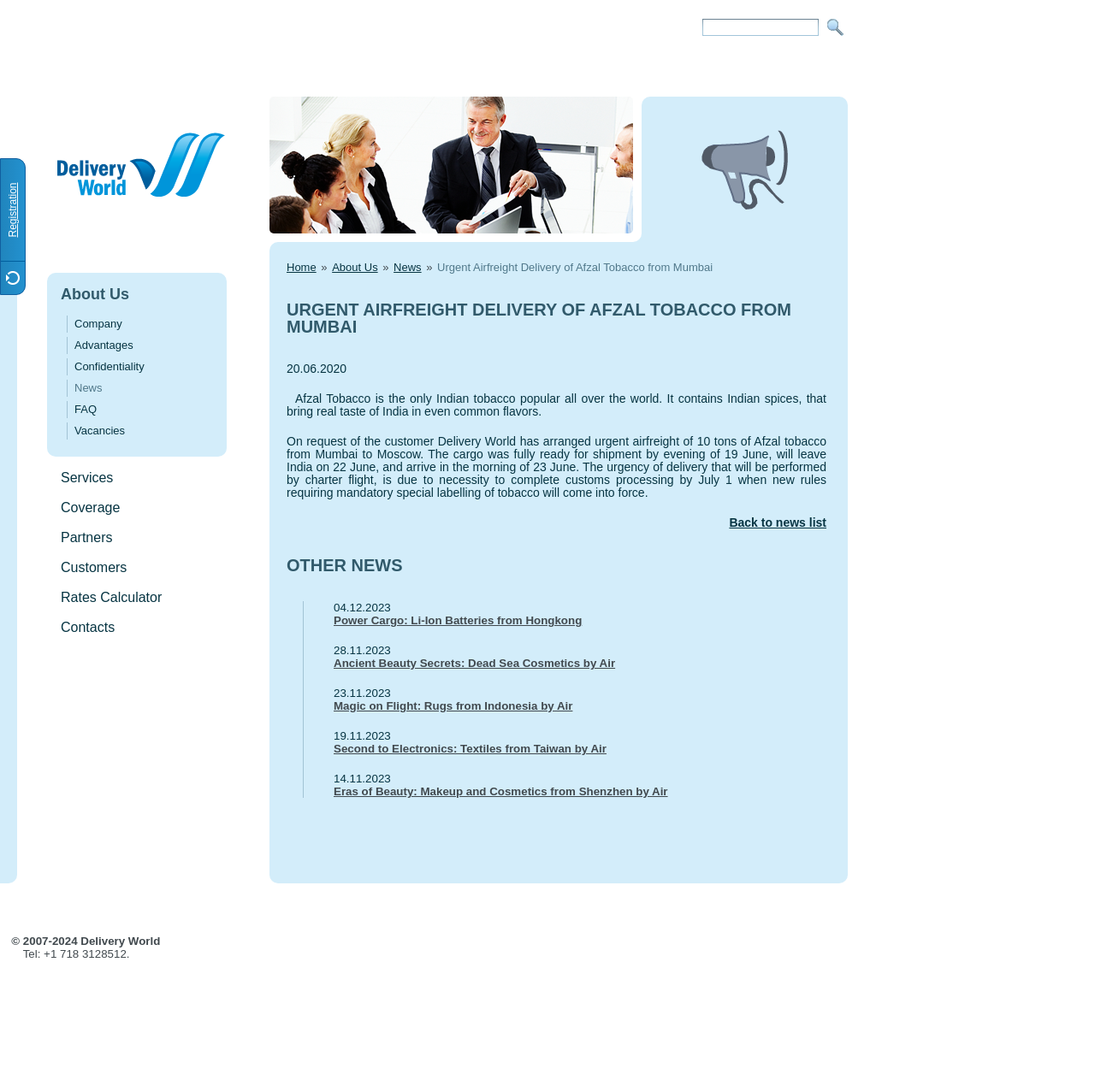What is the name of the company mentioned in the article?
Look at the image and answer with only one word or phrase.

Delivery World